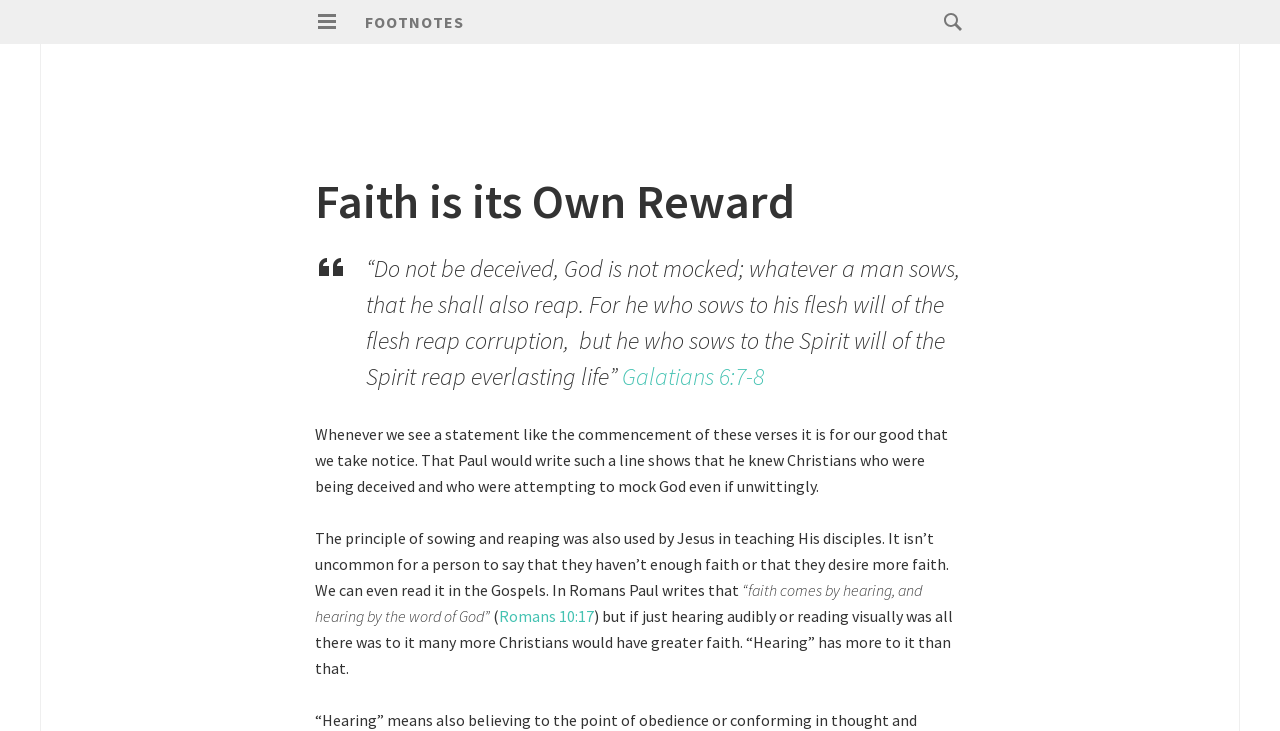How many search boxes are on this webpage?
Based on the visual, give a brief answer using one word or a short phrase.

1